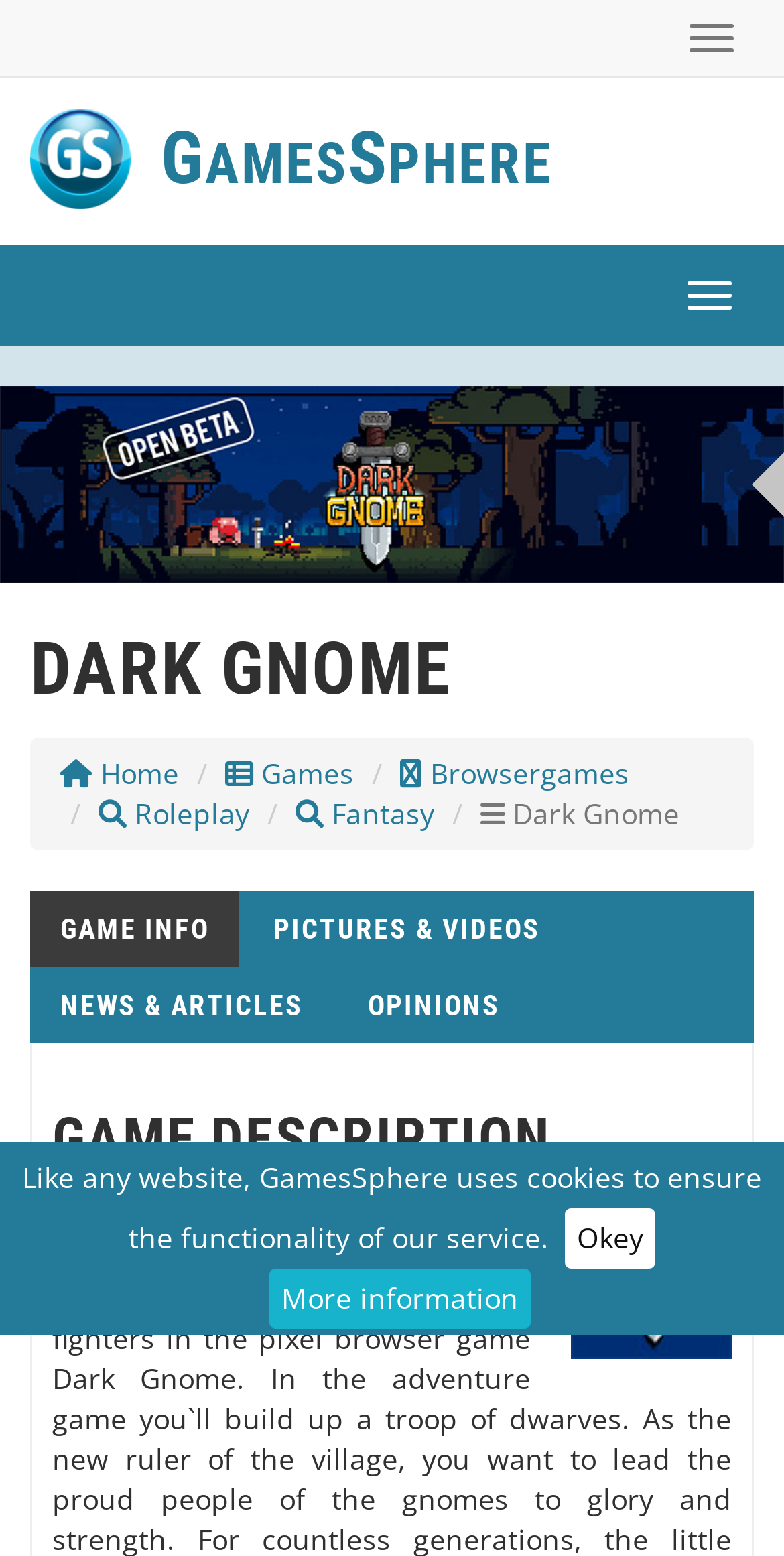Illustrate the webpage with a detailed description.

The webpage is about the pixel browser game "Dark Gnome" on the GamesSphere platform. At the top left corner, there is a logo of GamesSphere (GS Logo). Below the logo, there is a large image of the game "Dark Gnome" that spans the entire width of the page. 

Above the image, there is a heading "DARK GNOME" in a prominent position. To the right of the heading, there are several navigation links, including "Home", "Games", "Browsergames", "Roleplay", and "Fantasy". 

Below the image, there is a section with several links, including "GAME INFO", "PICTURES & VIDEOS", "NEWS & ARTICLES", and "OPINIONS". These links are arranged horizontally and take up about half of the page's width. 

Further down, there is a heading "GAME DESCRIPTION" followed by a smaller image of "Dark Gnome" to its right. At the very top right corner, there are two buttons to "Toggle navigation". 

At the bottom of the page, there is a notice about the use of cookies on the website, with two links, "Okey" and "More information", to the right of the notice.